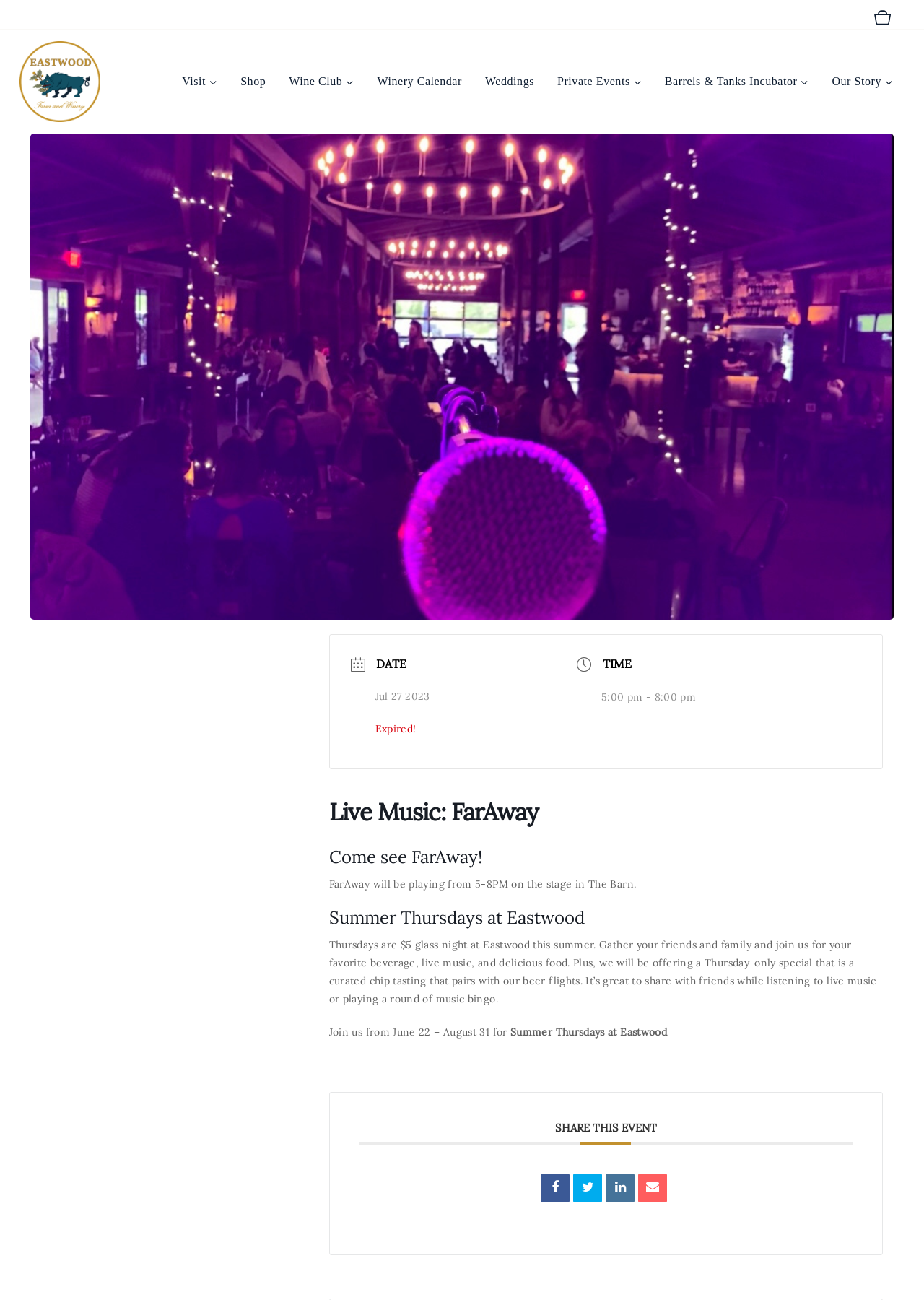What is the special offer on Thursdays at Eastwood Farm and Winery?
Using the details shown in the screenshot, provide a comprehensive answer to the question.

The answer can be found in the text 'Thursdays are $5 glass night at Eastwood this summer...' which indicates that the special offer on Thursdays is a $5 glass night.